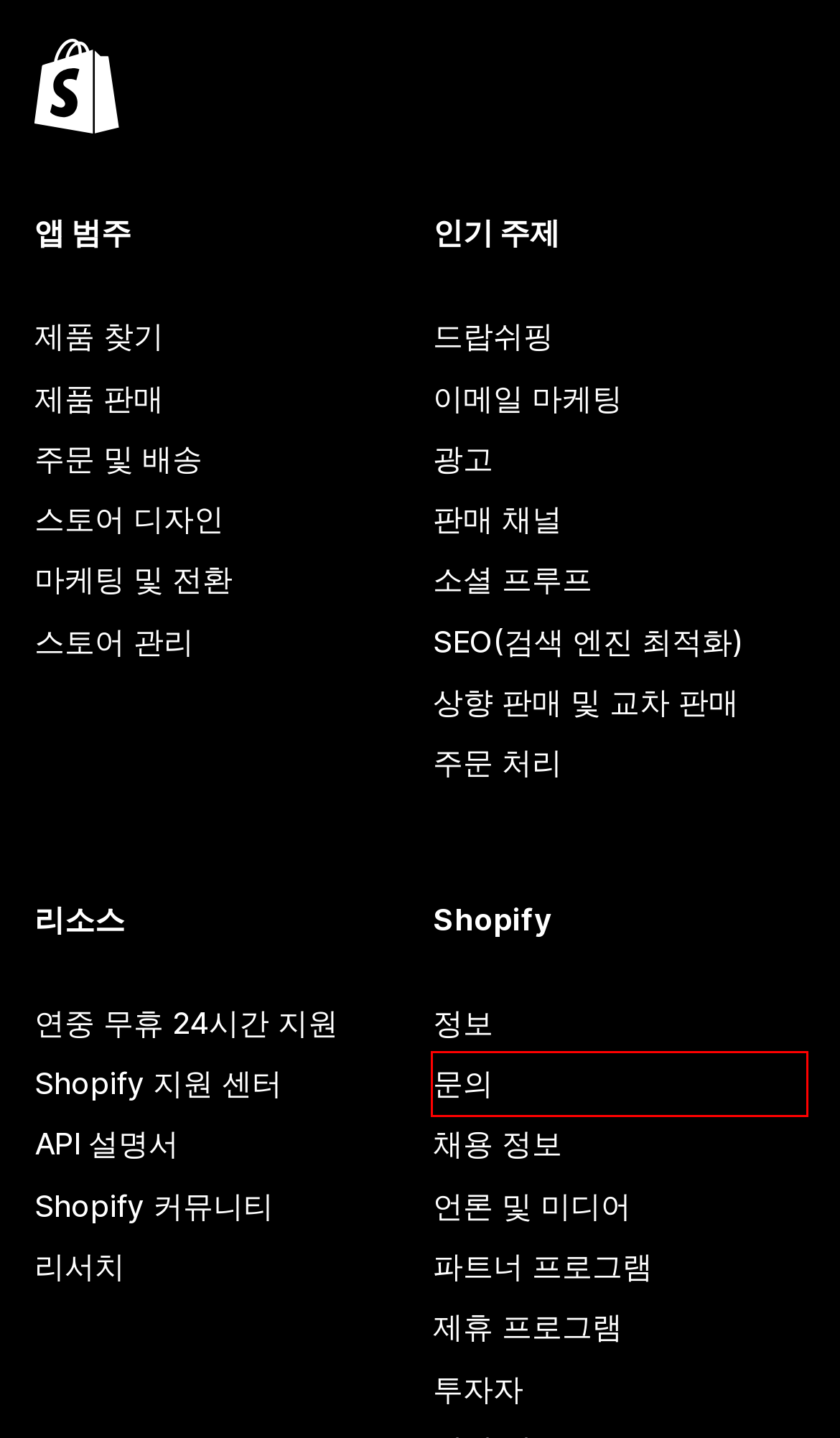You are provided with a screenshot of a webpage that has a red bounding box highlighting a UI element. Choose the most accurate webpage description that matches the new webpage after clicking the highlighted element. Here are your choices:
A. 2024 \- Shopify App Store 최고의 스토어 디자인 앱
B. 2024 \- Shopify App Store 최고의 제품 판매 앱
C. 문의사항은 Shopify 대한민국 으로 연락주세요
D. 2024 \- Shopify App Store 최고의 이메일 마케팅 앱
E. 2024 \- Shopify App Store 최고의 드랍쉬핑 앱
F. 2024 \- Shopify App Store 최고의 제품 찾기 앱
G. 2024 \- Shopify App Store 최고의 판매 채널 앱
H. Shopify - Home

C